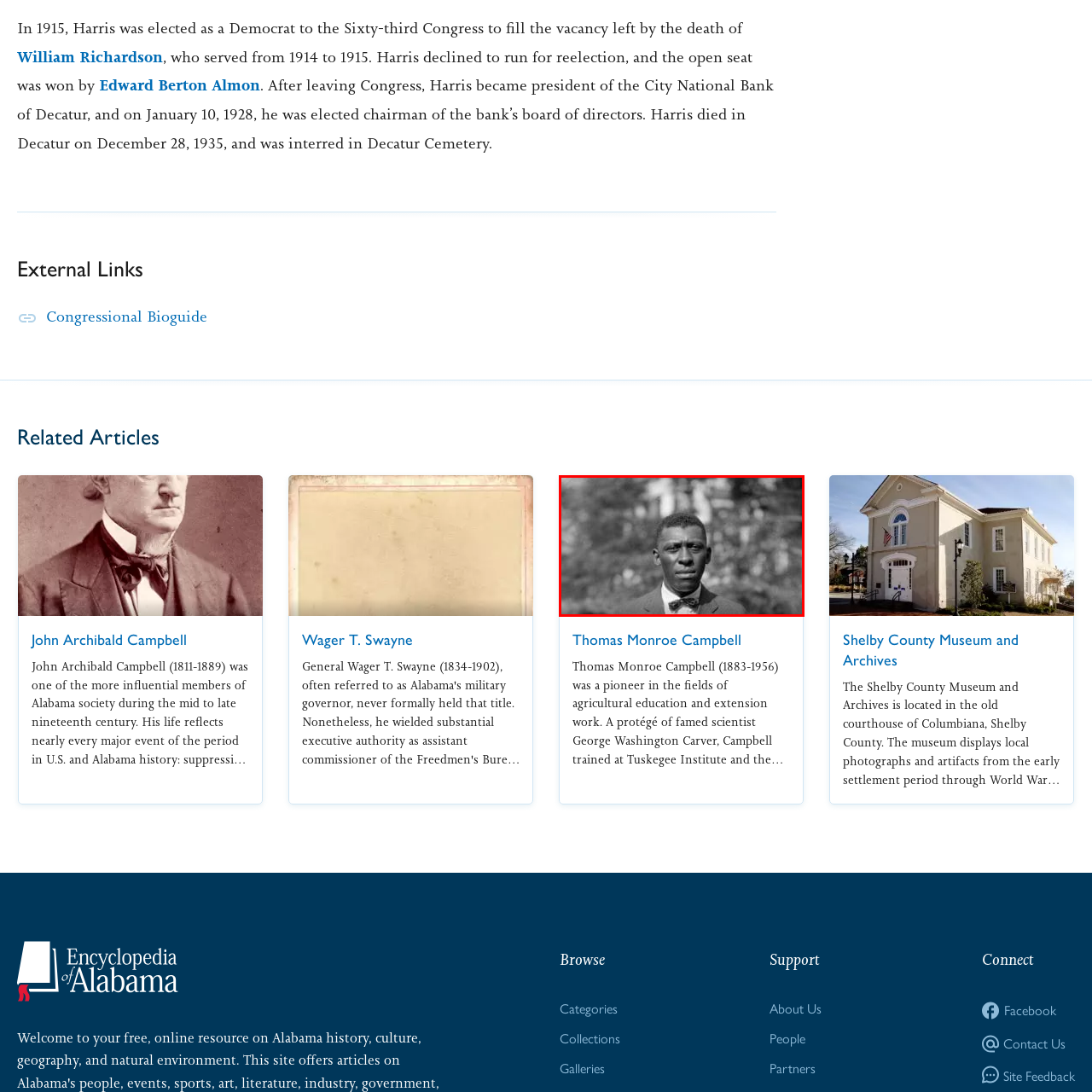What was Thomas Monroe Campbell's career focus?
Examine the image inside the red bounding box and give an in-depth answer to the question, using the visual evidence provided.

The caption states that Thomas Monroe Campbell dedicated his career to modernizing agricultural practices for rural Black farmers in Alabama, which implies that his career focus was on agricultural education and extension work.